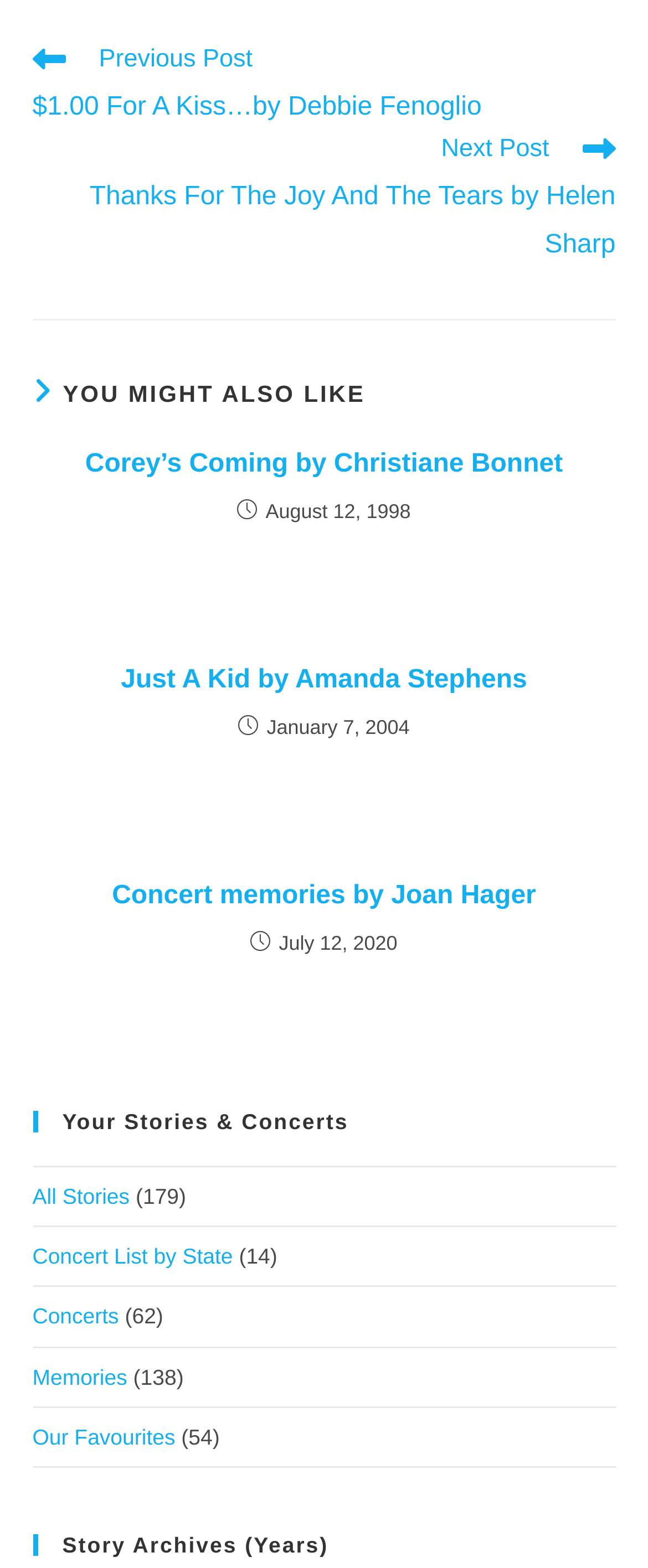How many favourite stories are there?
From the image, respond with a single word or phrase.

54